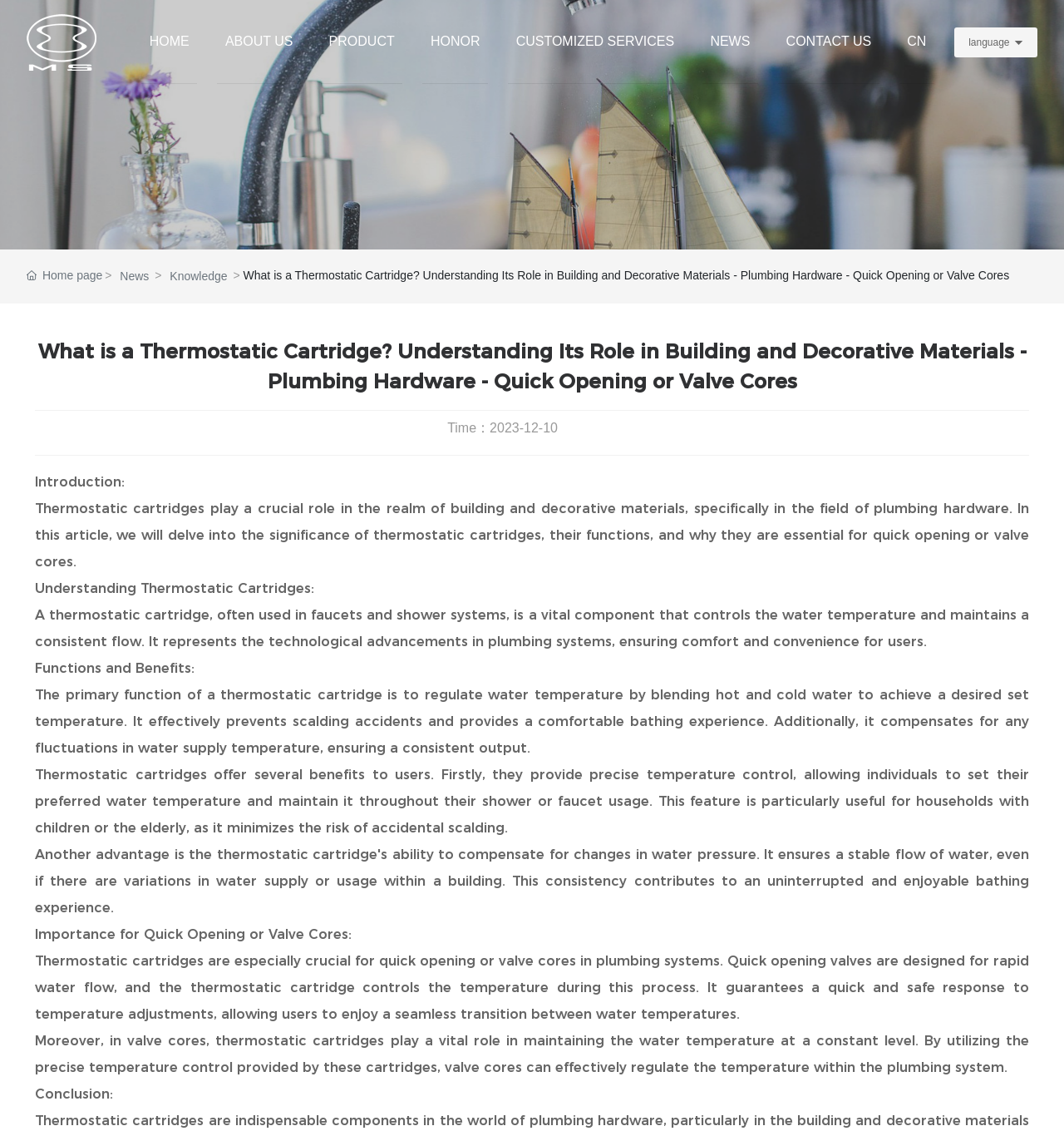Provide an in-depth description of the elements and layout of the webpage.

This webpage is about Zhuhai Mingshi Hardware Manufacturing Co., Ltd., a technological sanitary ware enterprise. At the top left corner, there is a logo "MS" with a link to the company's homepage. Next to it, there are several navigation links, including "HOME", "ABOUT US", "PRODUCT", "HONOR", "CUSTOMIZED SERVICES", "NEWS", "CONTACT US", and "CN".

Below the navigation links, there is a language selection option with a flag icon. The main content of the webpage is an article titled "What is a Thermostatic Cartridge? Understanding Its Role in Building and Decorative Materials - Plumbing Hardware - Quick Opening or Valve Cores". The article is divided into several sections, including "NEWS CENTER", "Introduction", "Understanding Thermostatic Cartridges", "Functions and Benefits", "Importance for Quick Opening or Valve Cores", and "Conclusion".

The article provides a detailed explanation of thermostatic cartridges, their functions, and benefits in plumbing systems, particularly in quick opening or valve cores. It also discusses the importance of precise temperature control and how thermostatic cartridges ensure a comfortable and safe bathing experience.

On the top right corner, there are three links: "Home page", "News", and "Knowledge". The article is accompanied by a timestamp "2023-12-10" and several horizontal separators to organize the content.